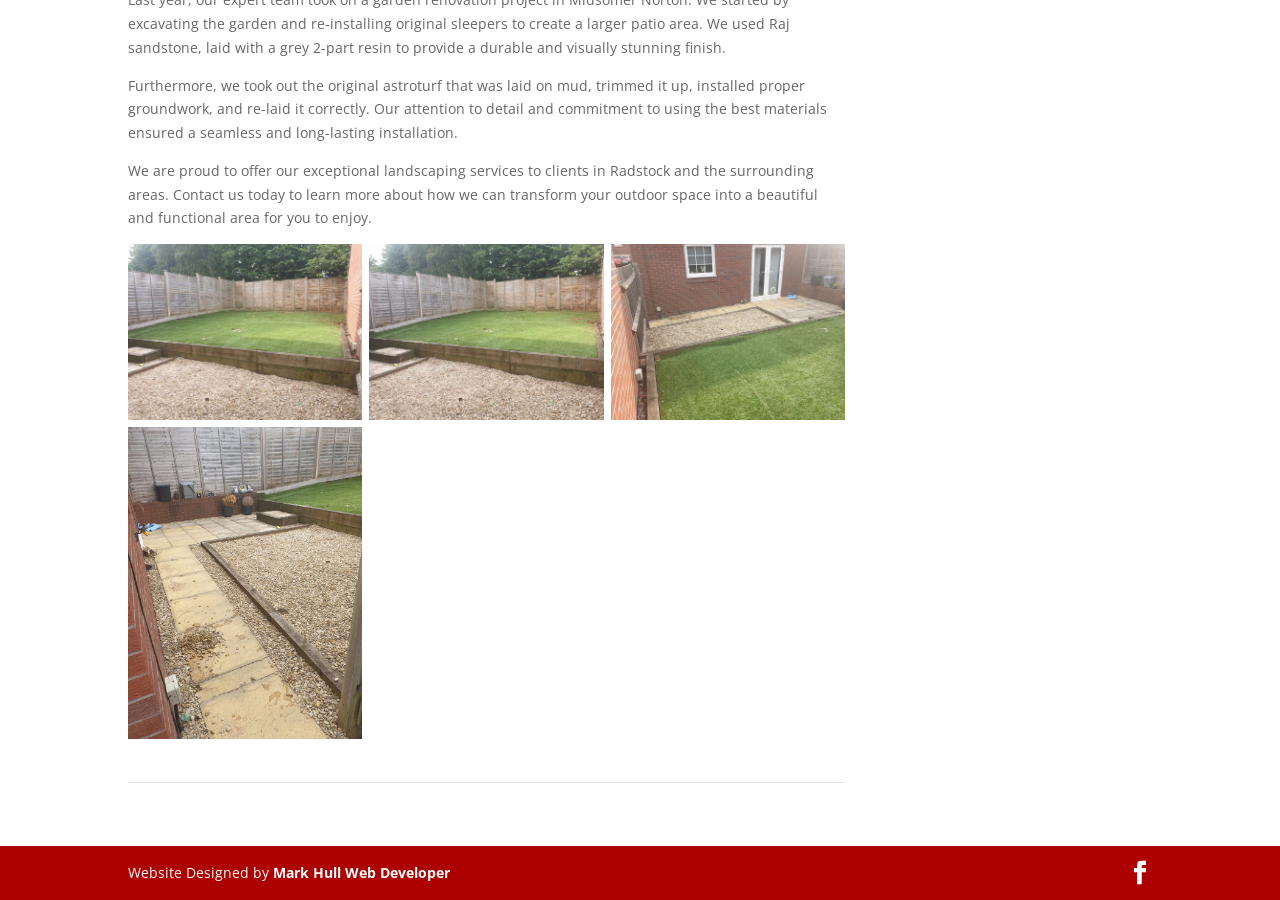Using a single word or phrase, answer the following question: 
What is the purpose of the text at the bottom of the webpage?

Credit for website design